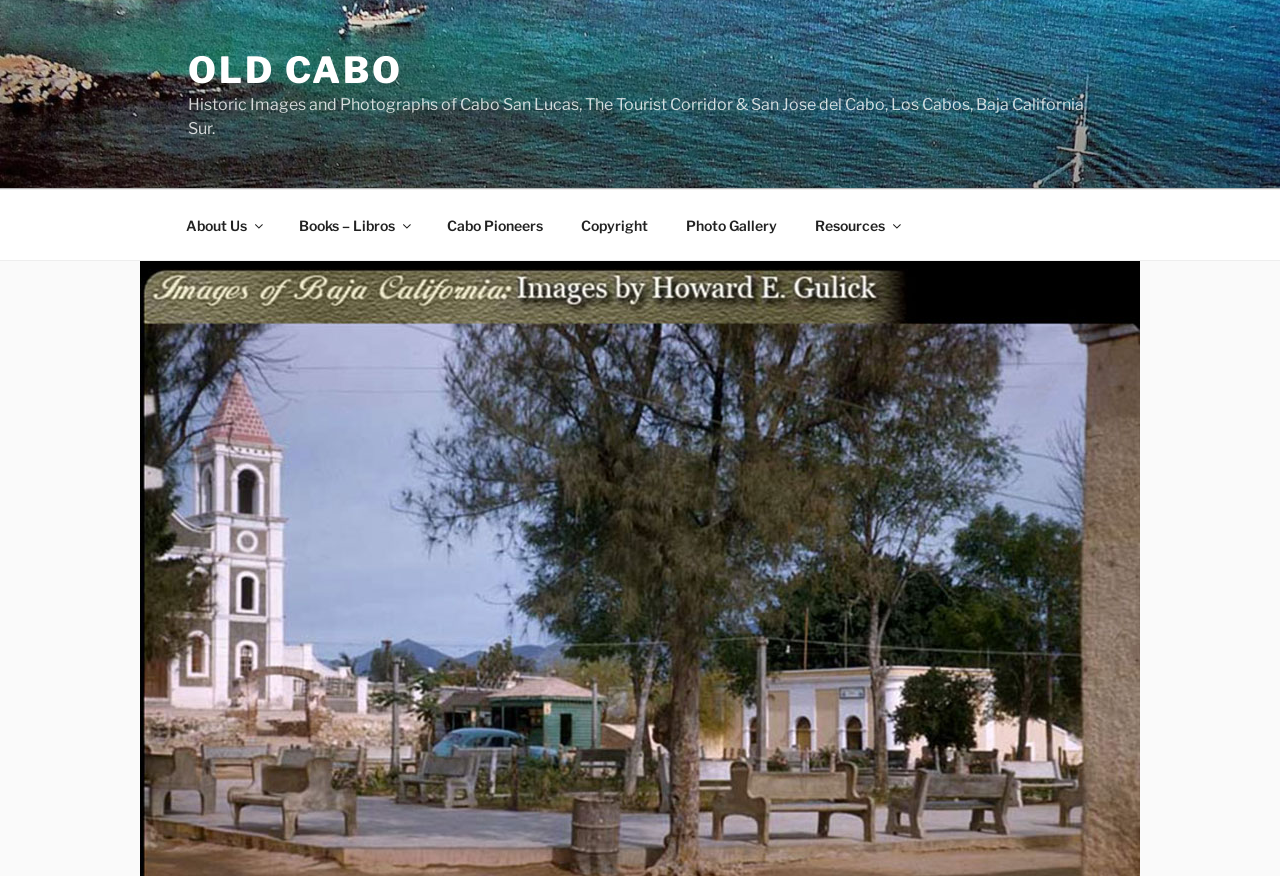Generate a comprehensive caption for the webpage you are viewing.

The webpage is about San José del Cabo, a town with a rich history dating back 40,000 years. At the top of the page, there is a prominent link titled "OLD CABO" situated near the left edge of the screen. Below this link, a descriptive text reads "Historic Images and Photographs of Cabo San Lucas, The Tourist Corridor & San Jose del Cabo, Los Cabos, Baja California Sur." This text spans across most of the screen's width.

Underneath this text, a top menu navigation bar is located, taking up about two-thirds of the screen's width. This menu consists of seven links, arranged horizontally from left to right: "About Us", "Books – Libros", "Cabo Pioneers", "Copyright", "Photo Gallery", and "Resources". These links are evenly spaced and positioned near the top of the screen.